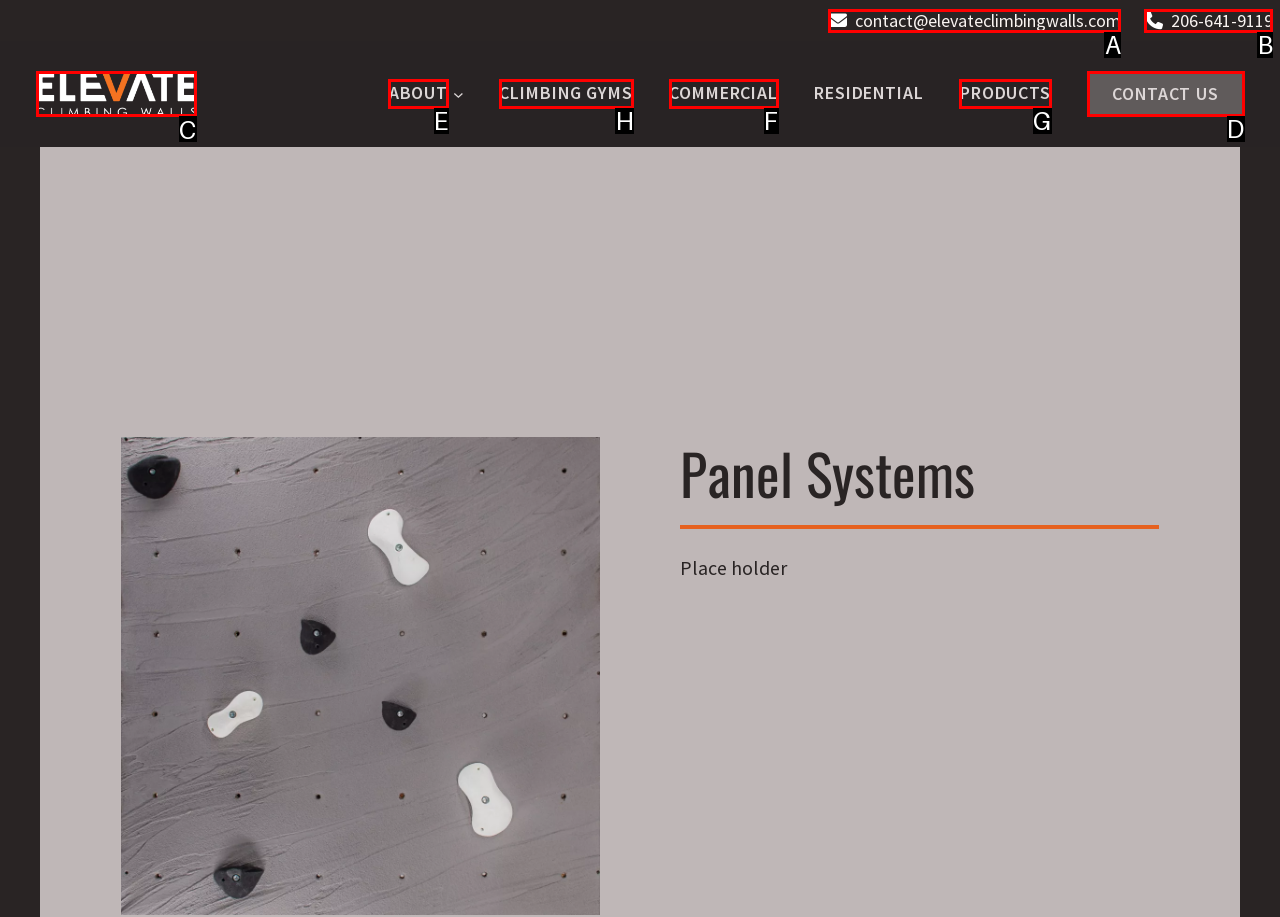Identify the correct option to click in order to accomplish the task: Open the search box Provide your answer with the letter of the selected choice.

None